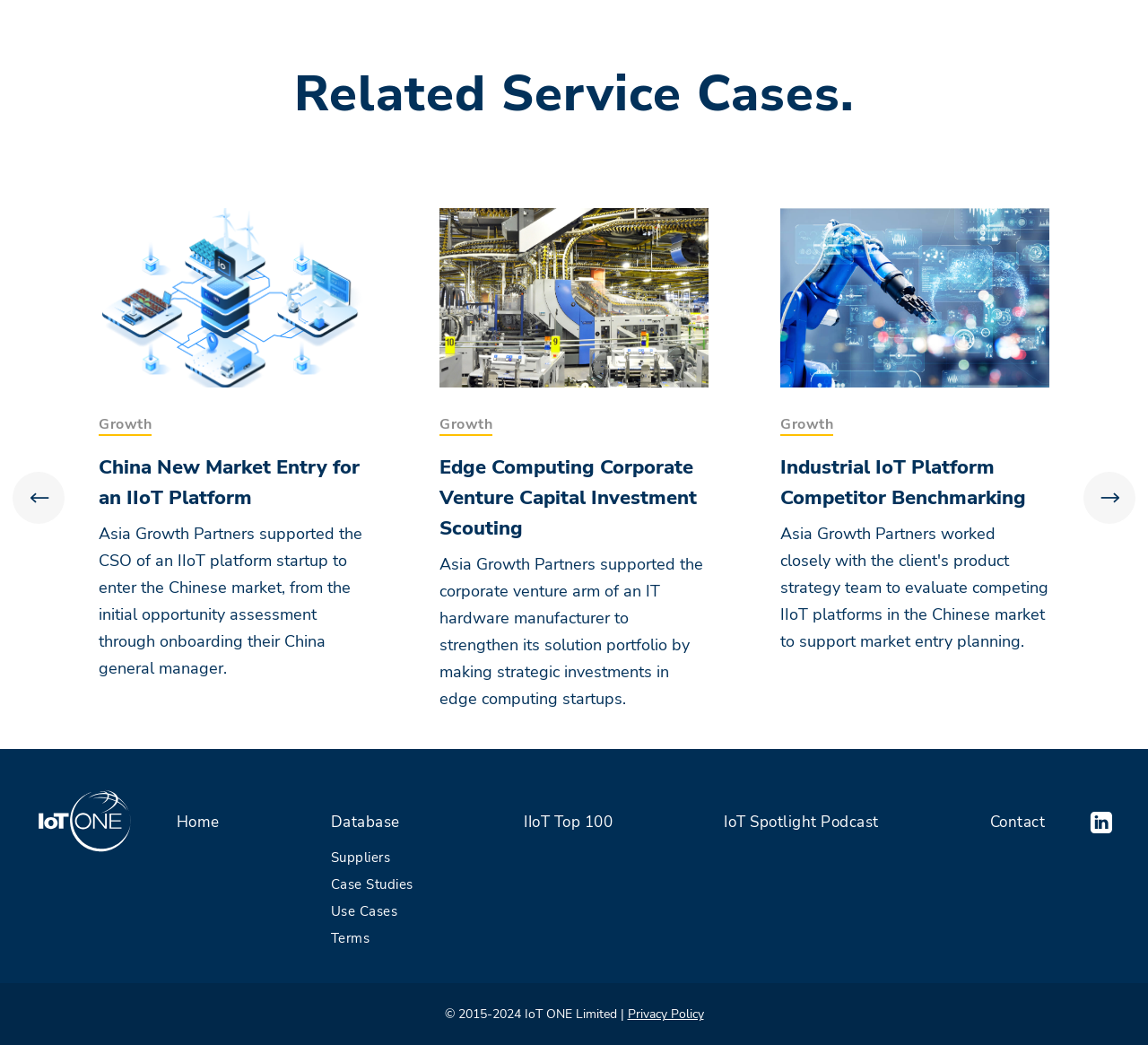Kindly provide the bounding box coordinates of the section you need to click on to fulfill the given instruction: "View case study on Growth China New Market Entry for an IIoT Platform".

[0.055, 0.199, 0.352, 0.674]